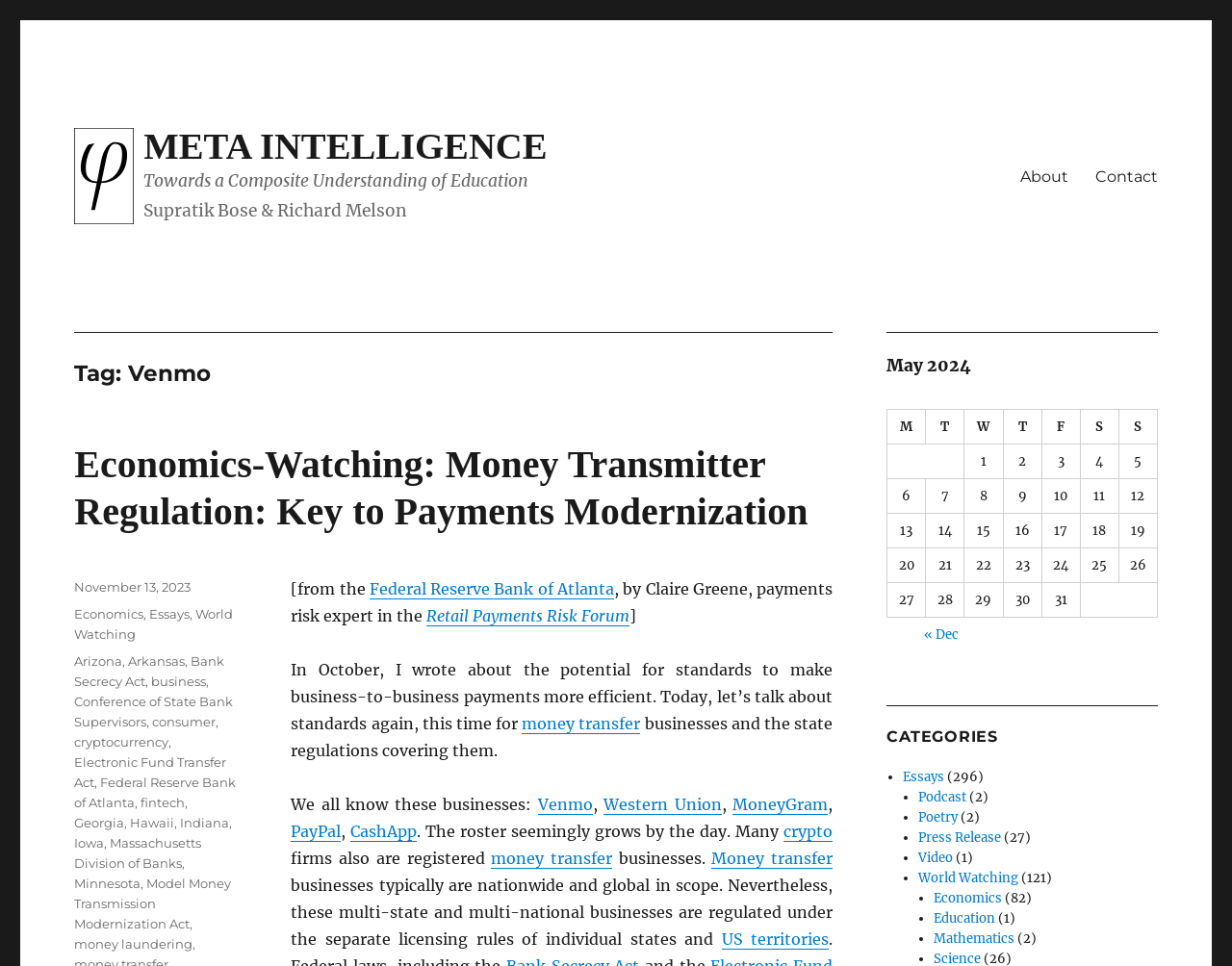Kindly respond to the following question with a single word or a brief phrase: 
How many links are there in the 'Tags' section?

20